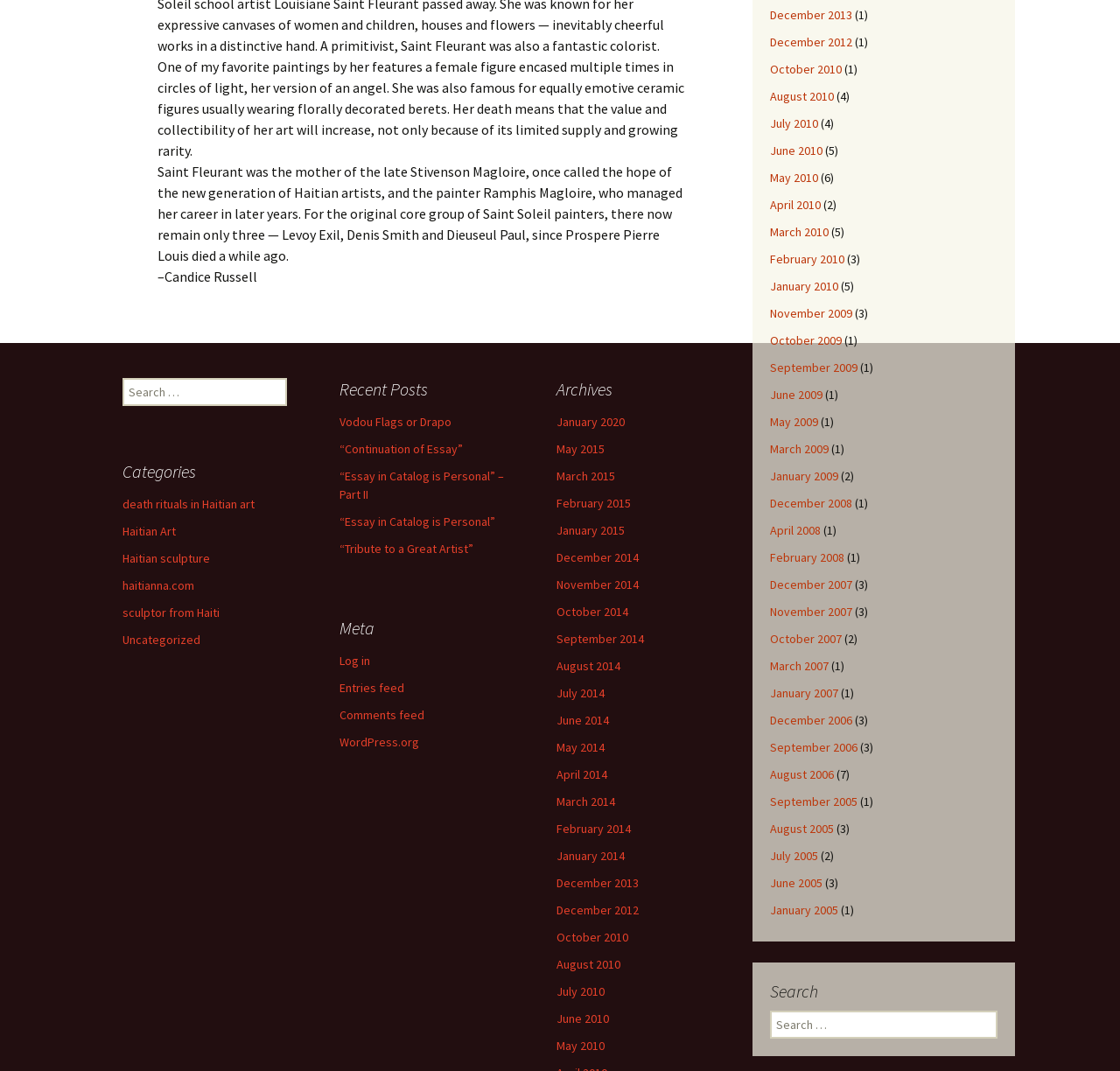Find the bounding box coordinates for the element that must be clicked to complete the instruction: "View recent posts". The coordinates should be four float numbers between 0 and 1, indicated as [left, top, right, bottom].

[0.303, 0.353, 0.45, 0.374]